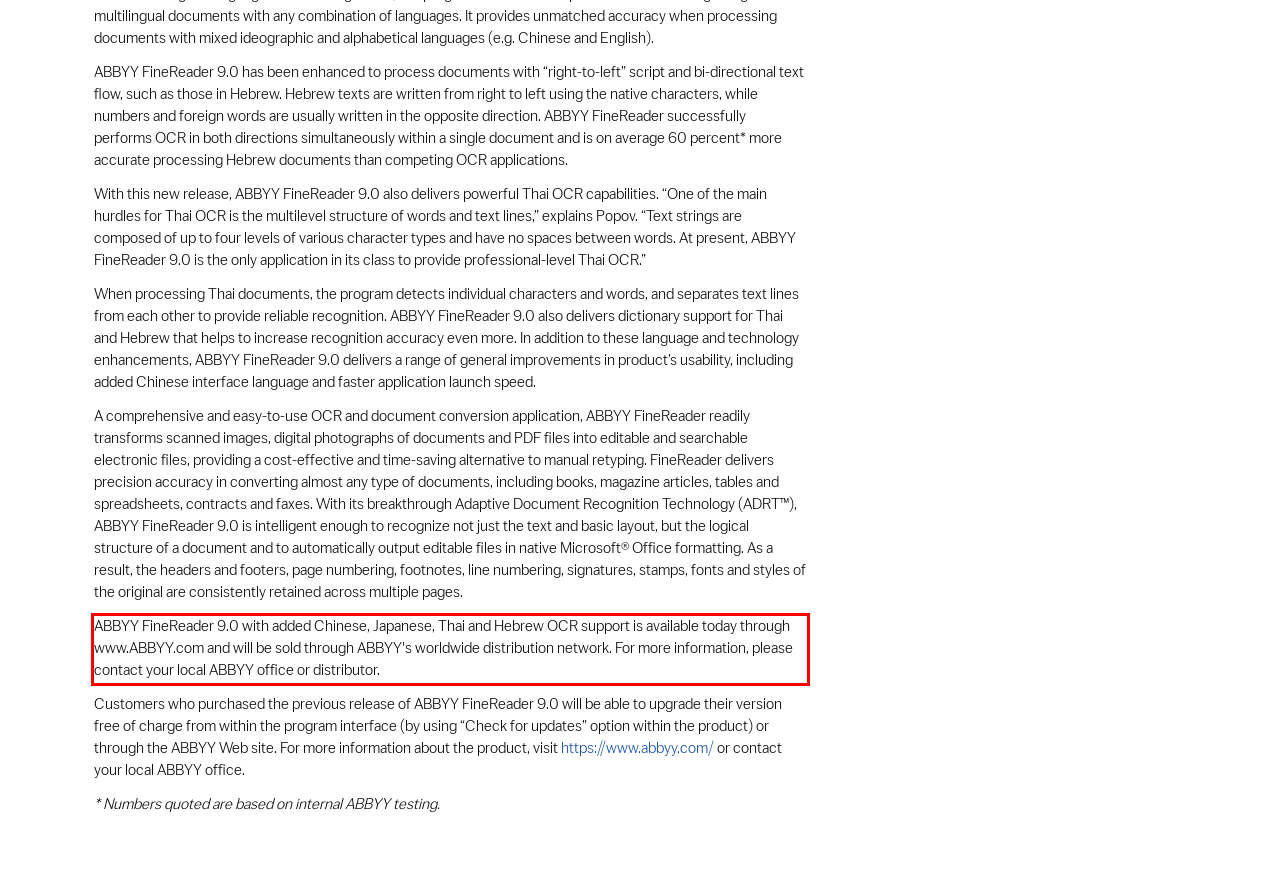From the provided screenshot, extract the text content that is enclosed within the red bounding box.

ABBYY FineReader 9.0 with added Chinese, Japanese, Thai and Hebrew OCR support is available today through www.ABBYY.com and will be sold through ABBYY's worldwide distribution network. For more information, please contact your local ABBYY office or distributor.